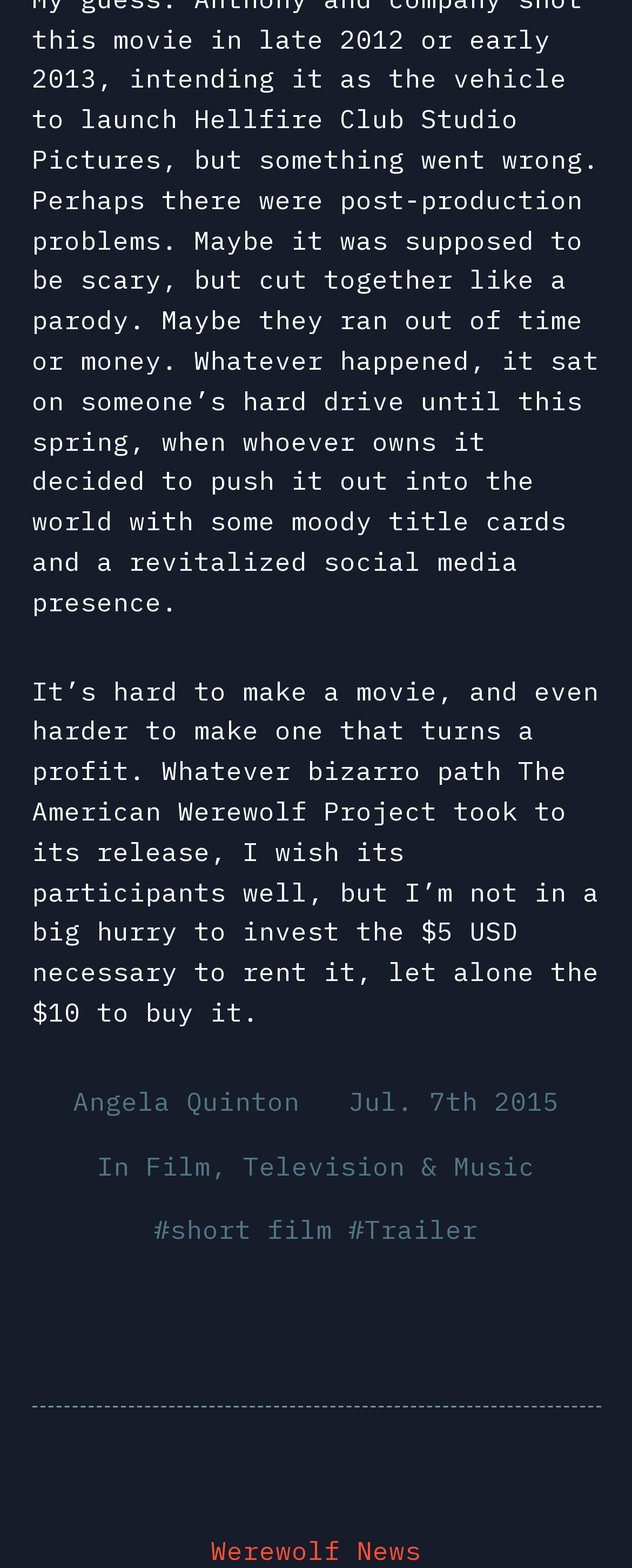What is the date of the article?
Answer the question based on the image using a single word or a brief phrase.

Jul. 7th 2015